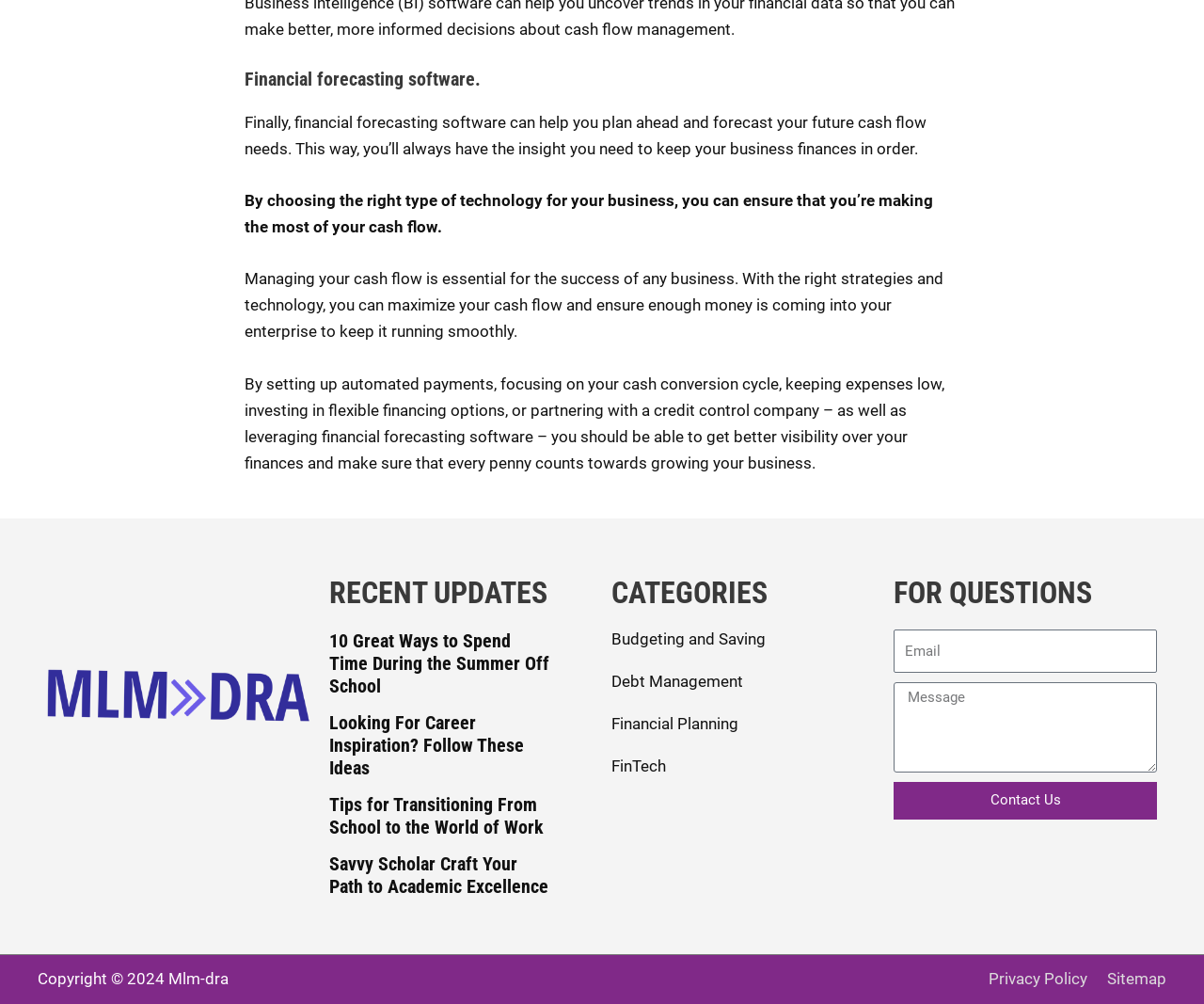Locate the bounding box coordinates of the item that should be clicked to fulfill the instruction: "View 'Savvy Scholar Craft Your Path to Academic Excellence'".

[0.273, 0.849, 0.457, 0.894]